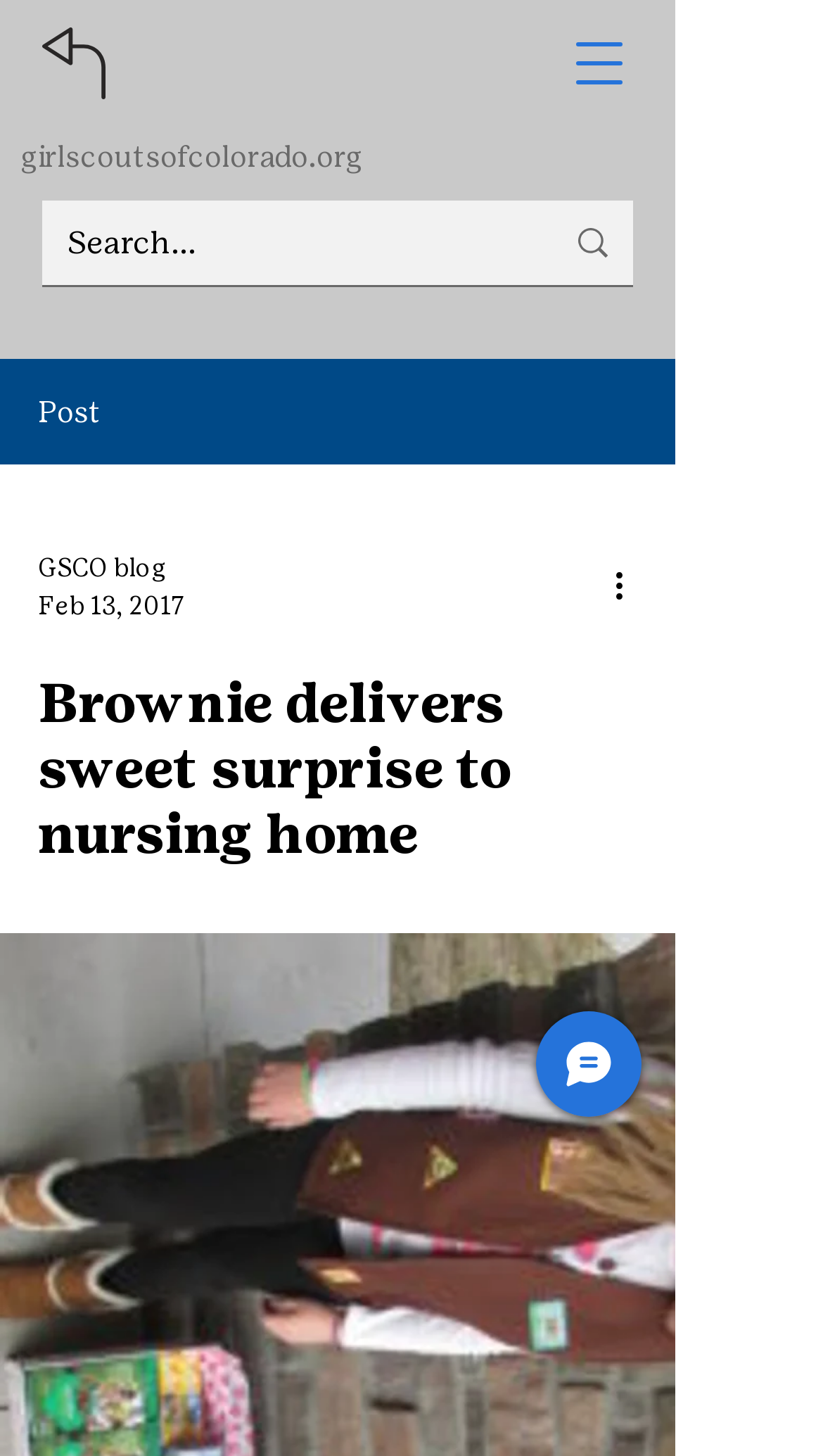Provide a thorough description of the webpage you see.

The webpage is about a heartwarming story of a Brownie from Service Unit 338 who shared her love of Girl Scout Thin Mints with a nursing home on Valentine's Day. 

At the top left of the page, there is a navigation menu button. Next to it, there is a search bar with a magnifying glass icon and a placeholder text "Search...". 

Below the search bar, there are two links: one is a generic link, and the other is a link to the Girl Scouts of Colorado website. 

On the left side of the page, there is a section with a "Post" label, followed by a link to the GSCO blog and the date "Feb 13, 2017". 

The main content of the page is a heading that reads "Brownie delivers sweet surprise to nursing home". This heading is positioned below the "Post" section and spans across most of the page. 

On the right side of the page, there is a "More actions" button with an associated image. 

At the bottom right of the page, there is a "Chat" button with an associated image.